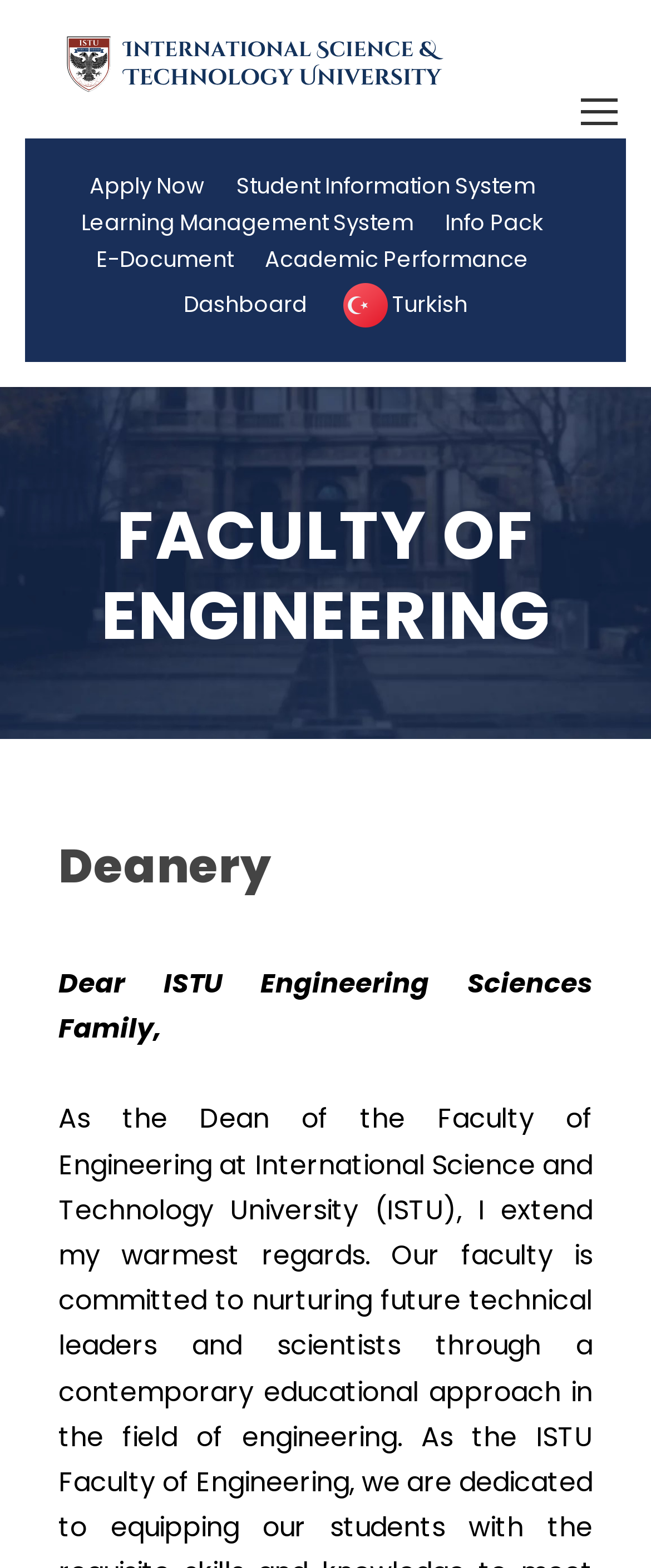Describe all the visual and textual components of the webpage comprehensively.

The webpage is about ISTU University, with a prominent heading "FACULTY OF ENGINEERING" located near the top center of the page. Below this heading, there are several links arranged horizontally, including "Apply Now", "Student Information System", "Learning Management System", "Info Pack", "E-Document", "Academic Performance", and "Dashboard". These links are positioned roughly in the middle of the page, with some slight variations in their vertical alignment.

To the right of the "FACULTY OF ENGINEERING" heading, there is another heading "Deanery" with a link of the same name below it. This section is located slightly lower than the previous links.

Further down the page, there is a paragraph of text that reads "Dear ISTU Engineering Sciences Family,". This text is positioned near the bottom center of the page.

At the top of the page, there are two links with no text, positioned at the top left and top right corners, respectively. Additionally, there is a link "Turkish" located near the top center of the page, slightly above the "FACULTY OF ENGINEERING" heading.

Overall, the webpage appears to be a university webpage with various links and sections related to the faculty of engineering.